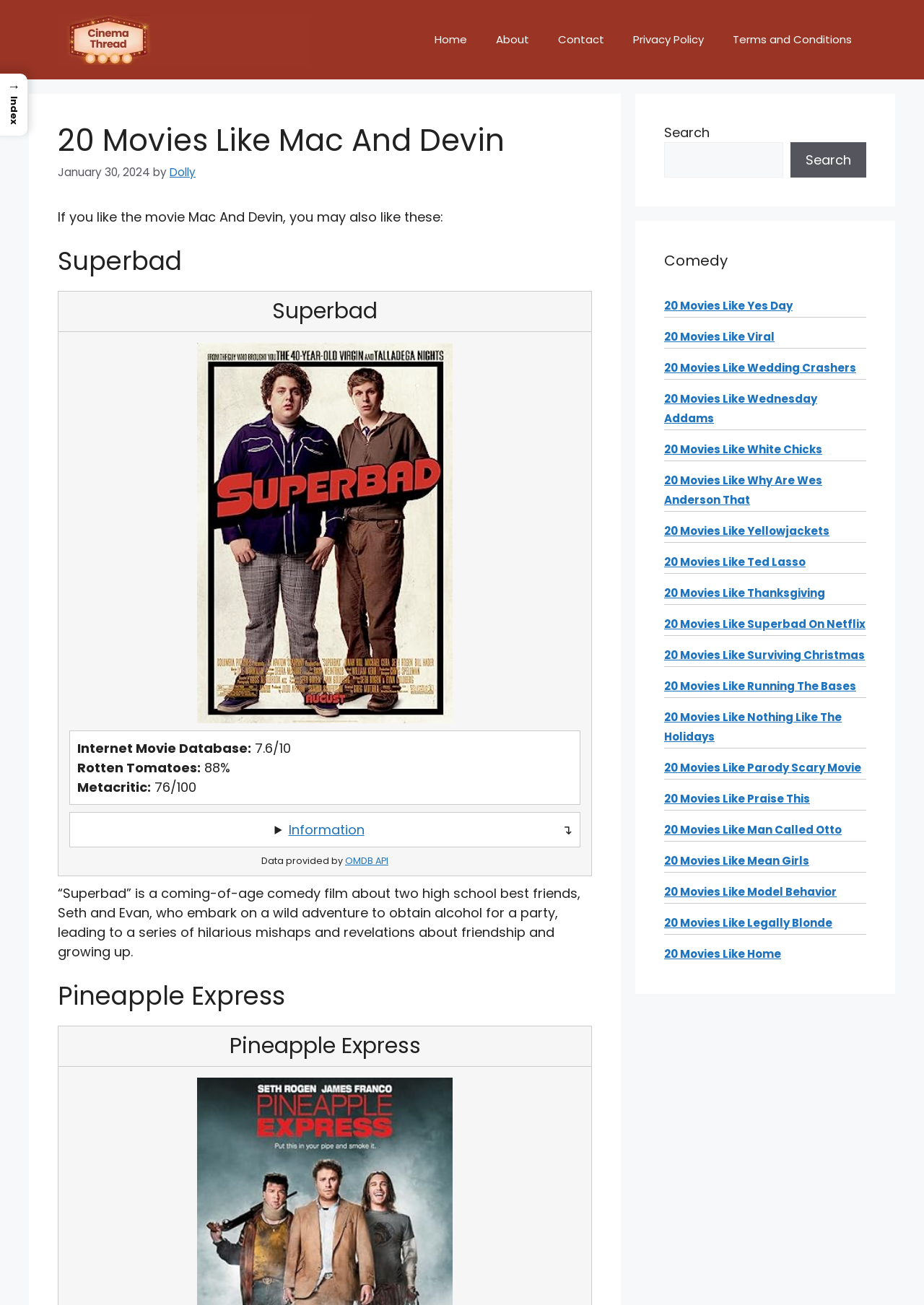Who is the author of the article?
Please look at the screenshot and answer in one word or a short phrase.

Dolly